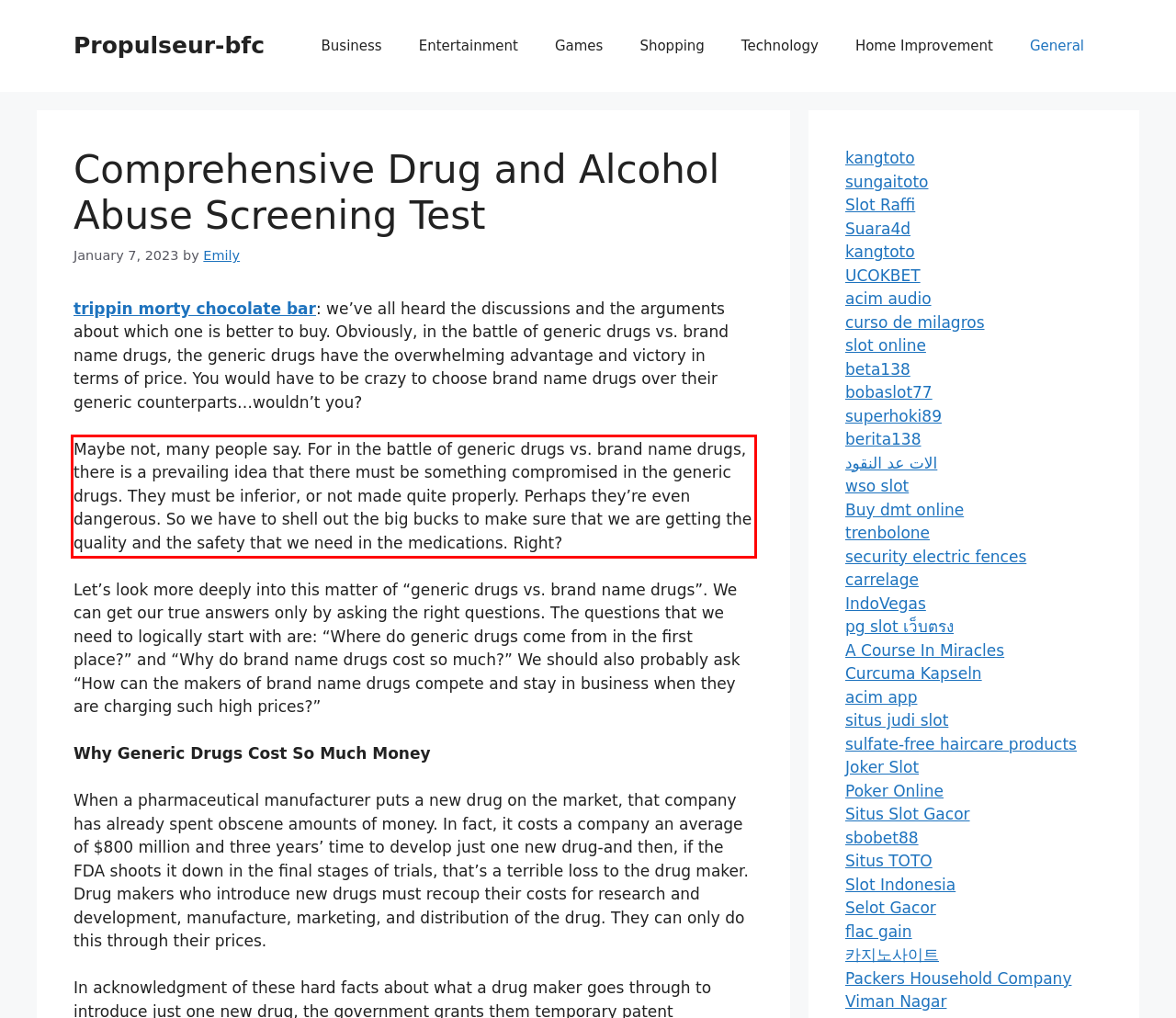Identify and extract the text within the red rectangle in the screenshot of the webpage.

Maybe not, many people say. For in the battle of generic drugs vs. brand name drugs, there is a prevailing idea that there must be something compromised in the generic drugs. They must be inferior, or not made quite properly. Perhaps they’re even dangerous. So we have to shell out the big bucks to make sure that we are getting the quality and the safety that we need in the medications. Right?